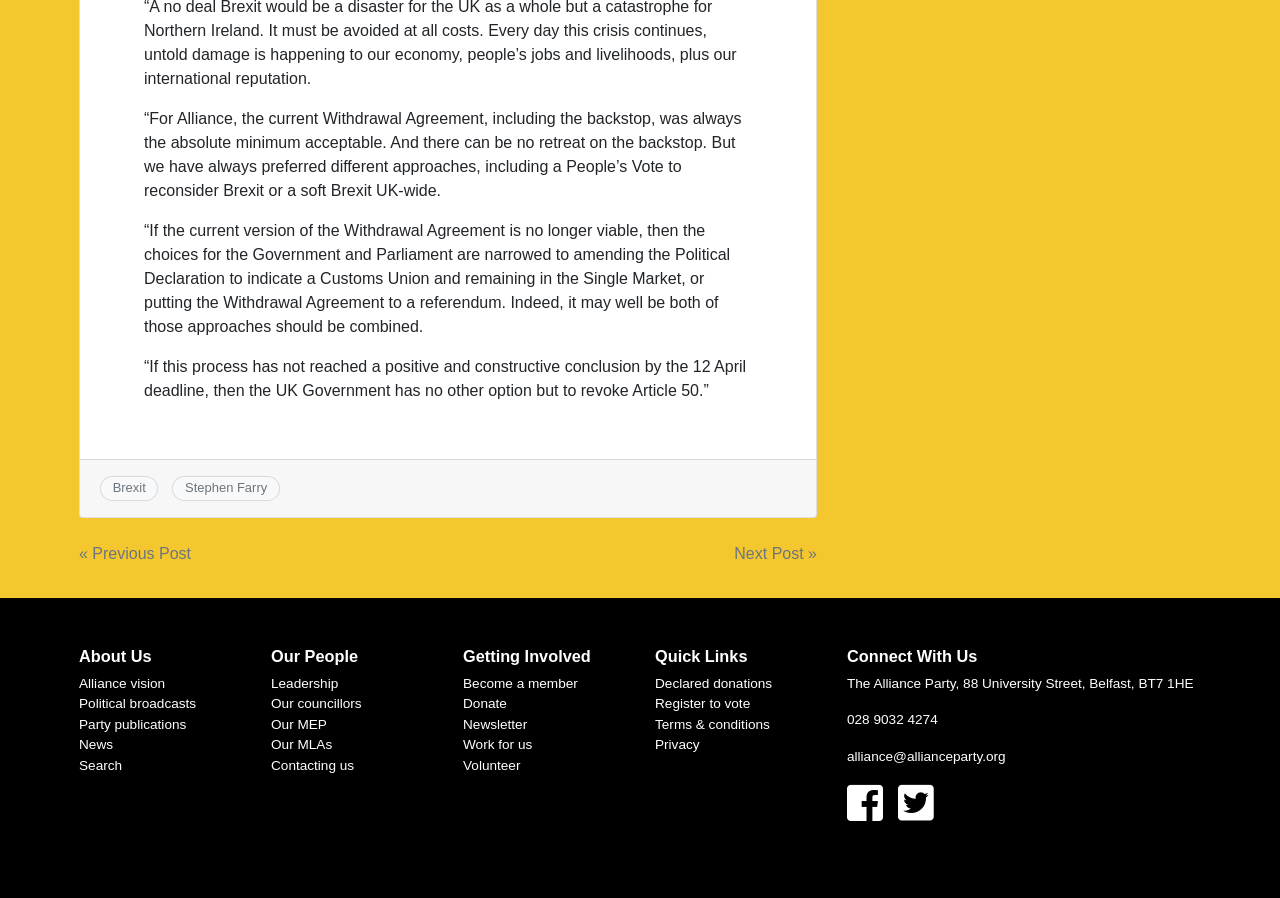Return the bounding box coordinates of the UI element that corresponds to this description: "Party publications". The coordinates must be given as four float numbers in the range of 0 and 1, [left, top, right, bottom].

[0.062, 0.798, 0.146, 0.815]